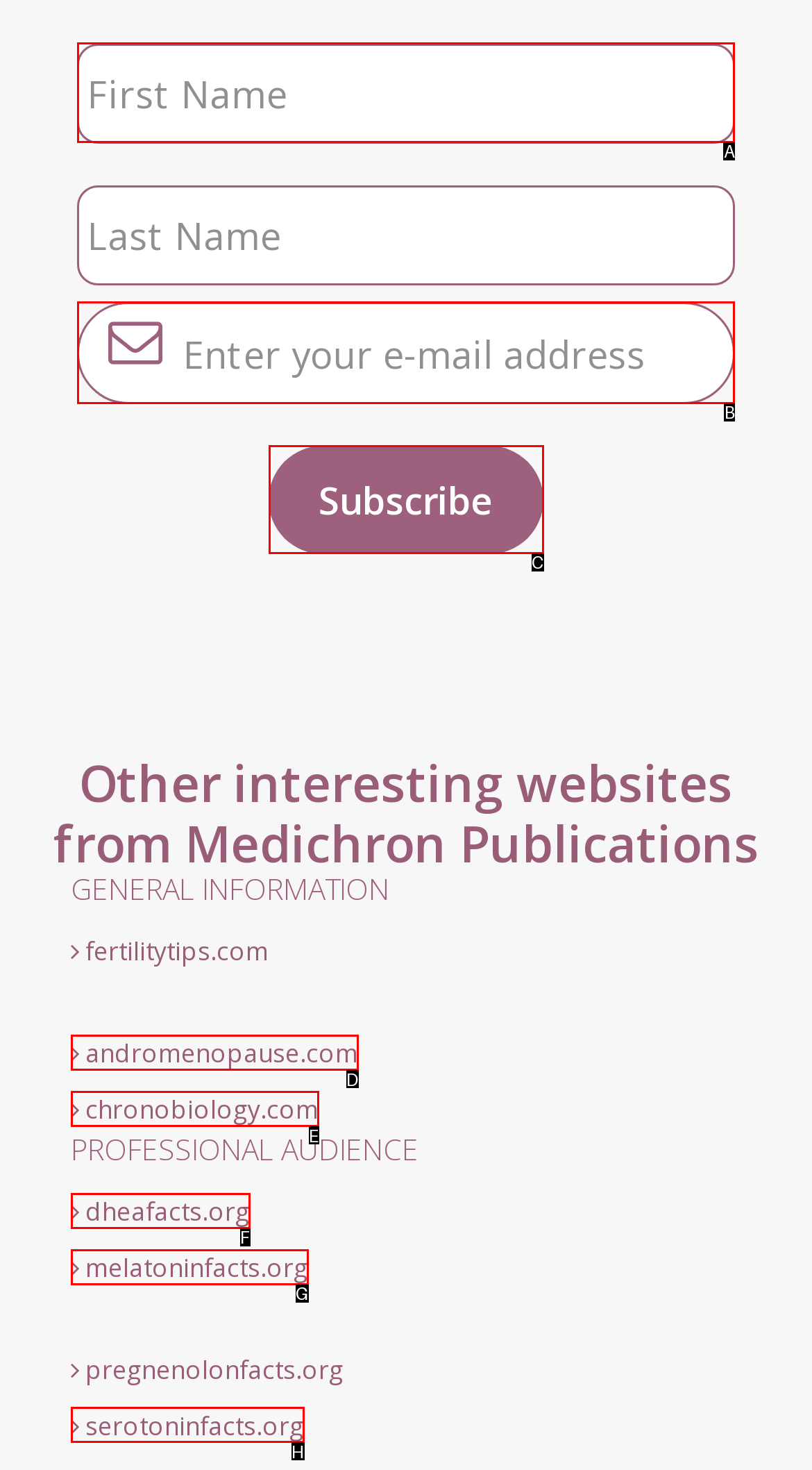From the given options, indicate the letter that corresponds to the action needed to complete this task: Enter text in the first input field. Respond with only the letter.

A